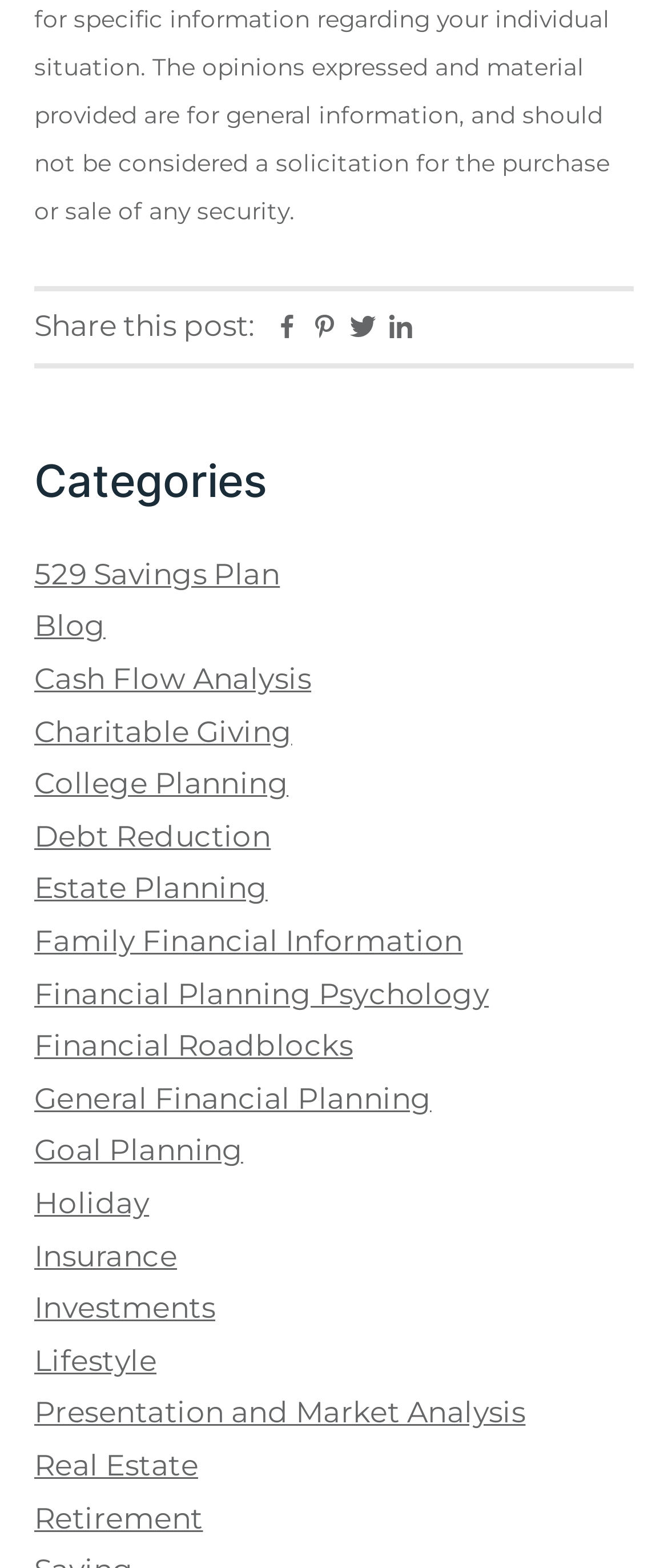Determine the bounding box coordinates of the clickable region to execute the instruction: "Share this post on Facebook". The coordinates should be four float numbers between 0 and 1, denoted as [left, top, right, bottom].

[0.408, 0.2, 0.452, 0.222]